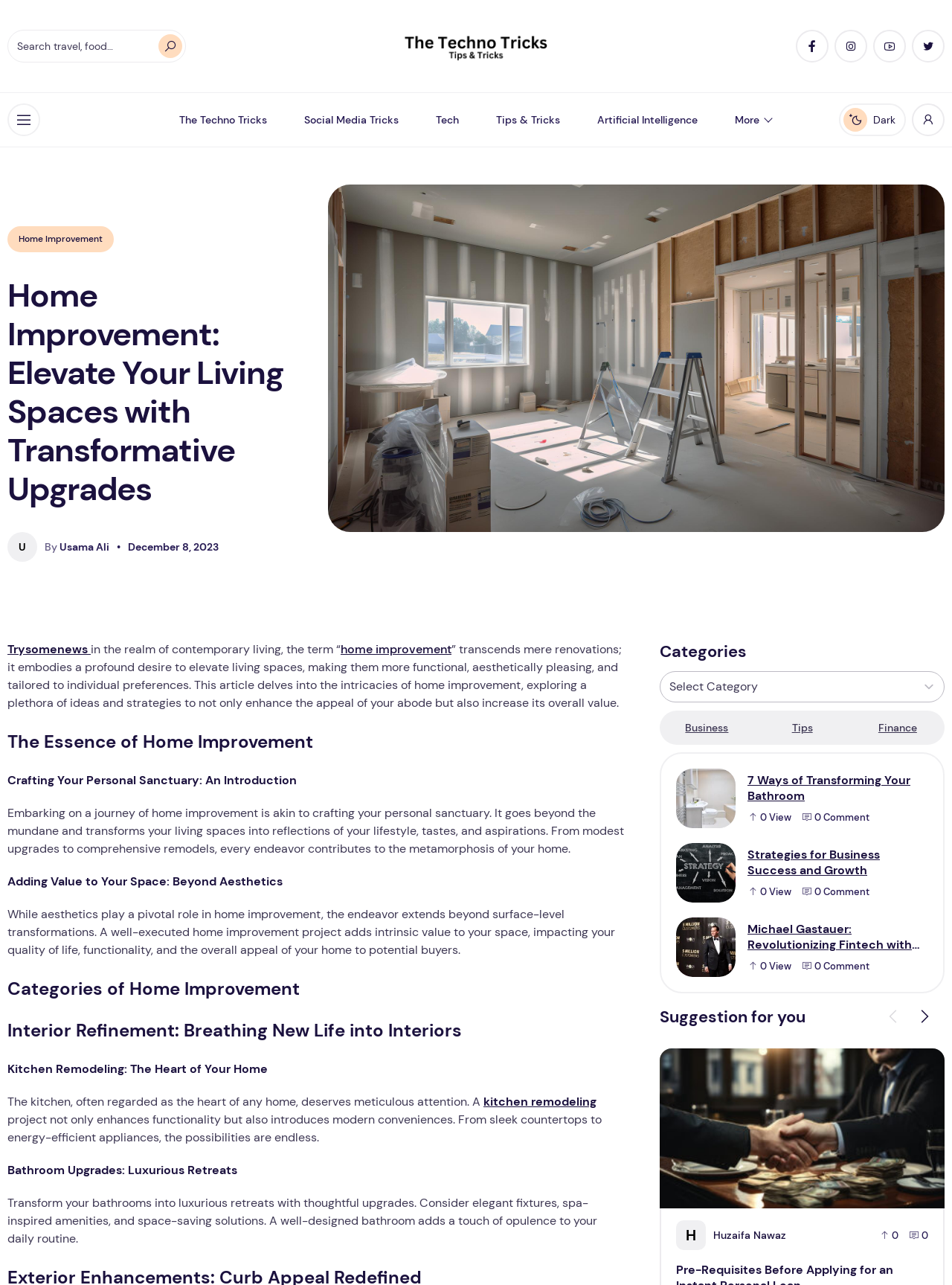Please mark the bounding box coordinates of the area that should be clicked to carry out the instruction: "Search for something".

[0.008, 0.023, 0.195, 0.049]